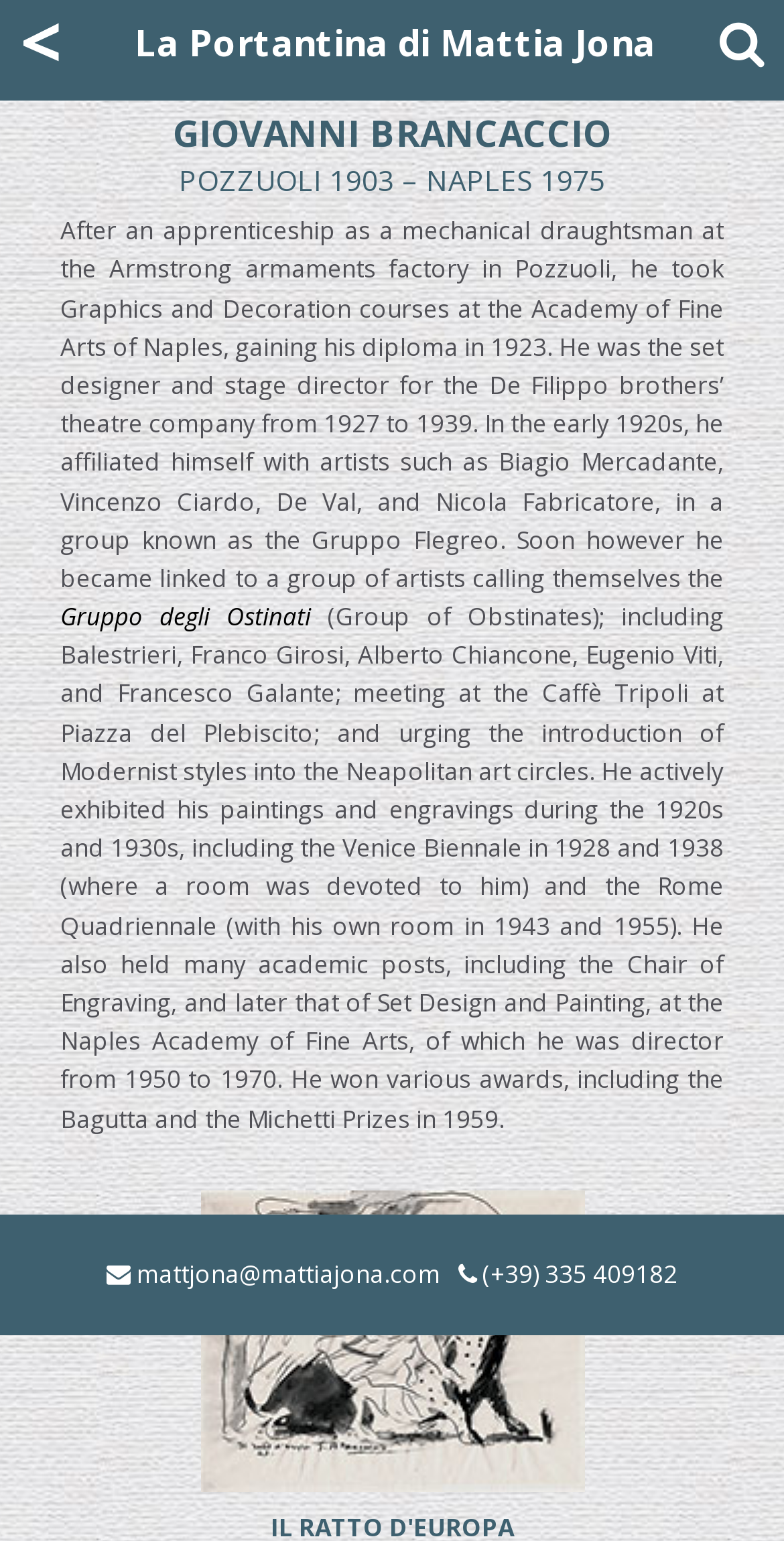Utilize the information from the image to answer the question in detail:
What is the name of the artist?

The name of the artist can be inferred from the root element 'Mattia Jona' and the link 'La Portantina di Mattia Jona' at the top of the page.